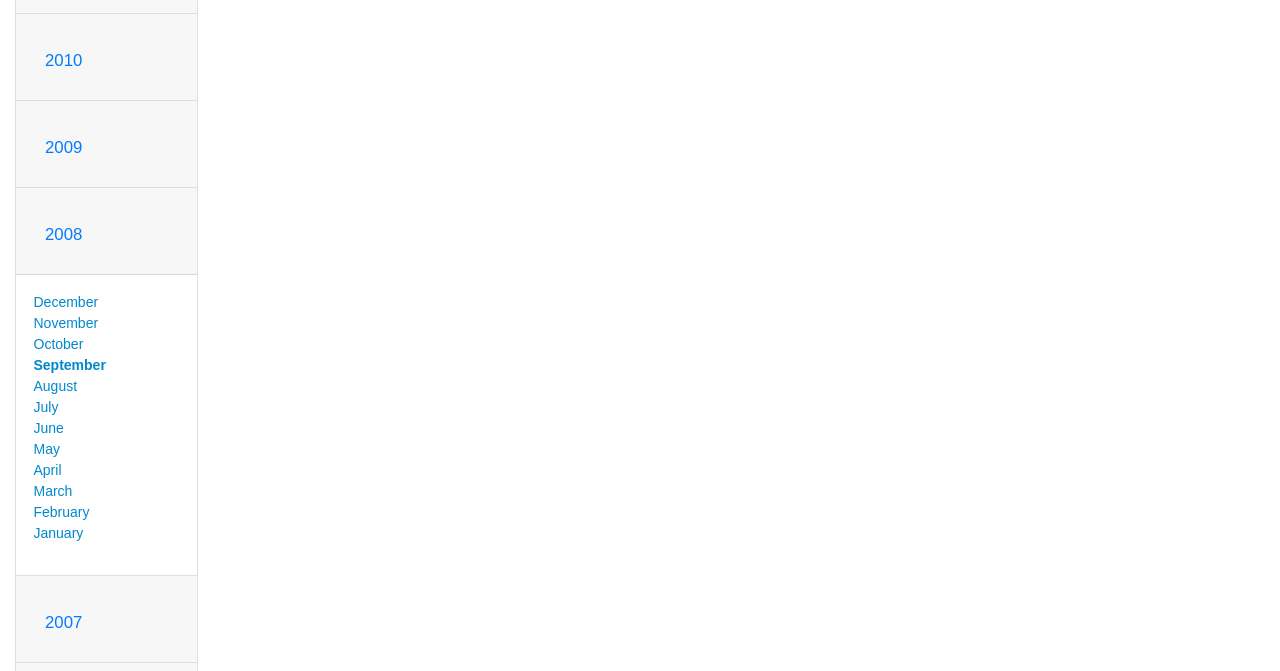What is the earliest year listed?
Can you give a detailed and elaborate answer to the question?

By examining the headings on the webpage, I found that the earliest year listed is 2007, which is located at the bottom of the webpage with a bounding box coordinate of [0.026, 0.899, 0.073, 0.956].